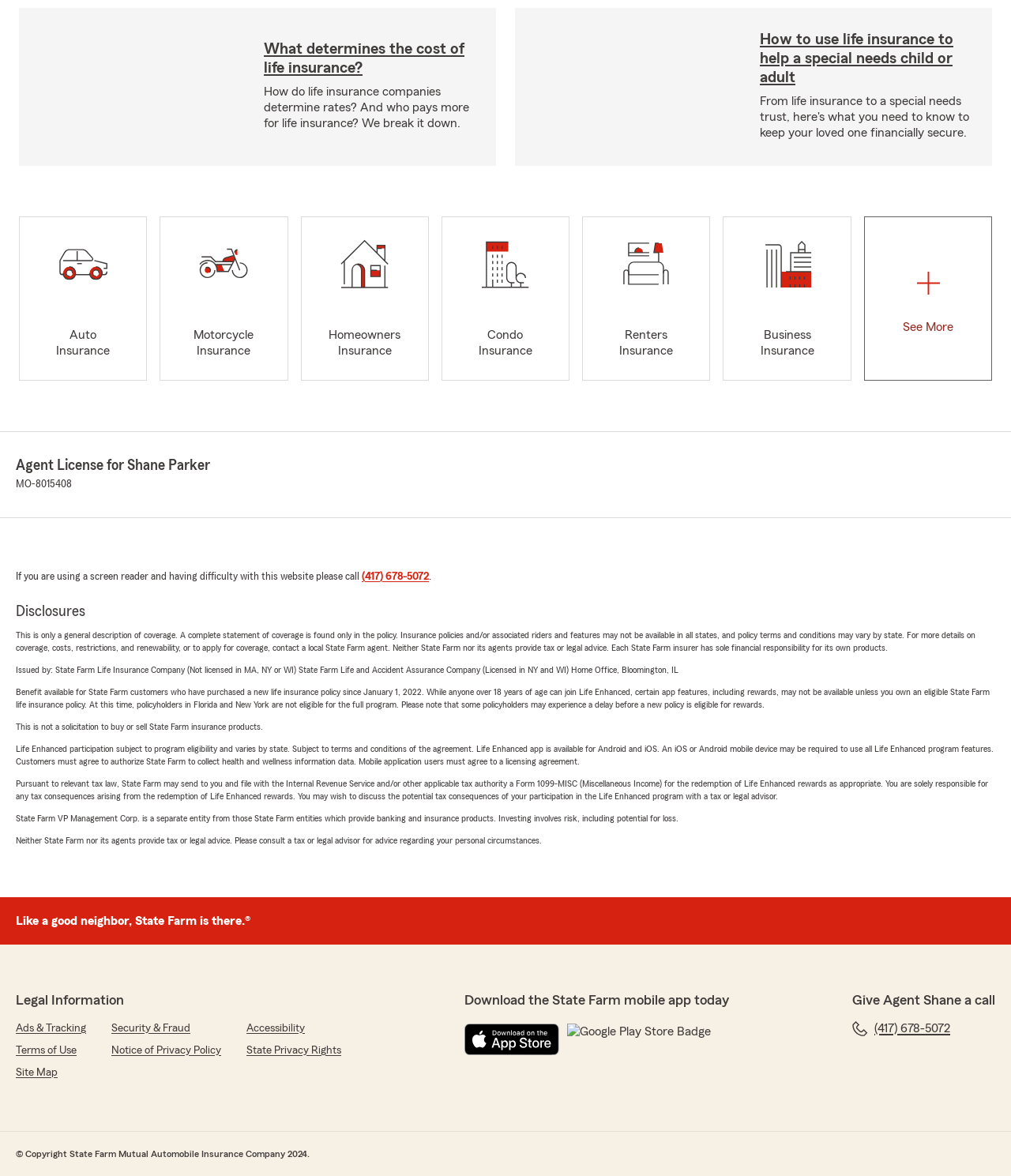Identify the bounding box coordinates of the HTML element based on this description: "name="s" placeholder="Search …" title="Search for:"".

None